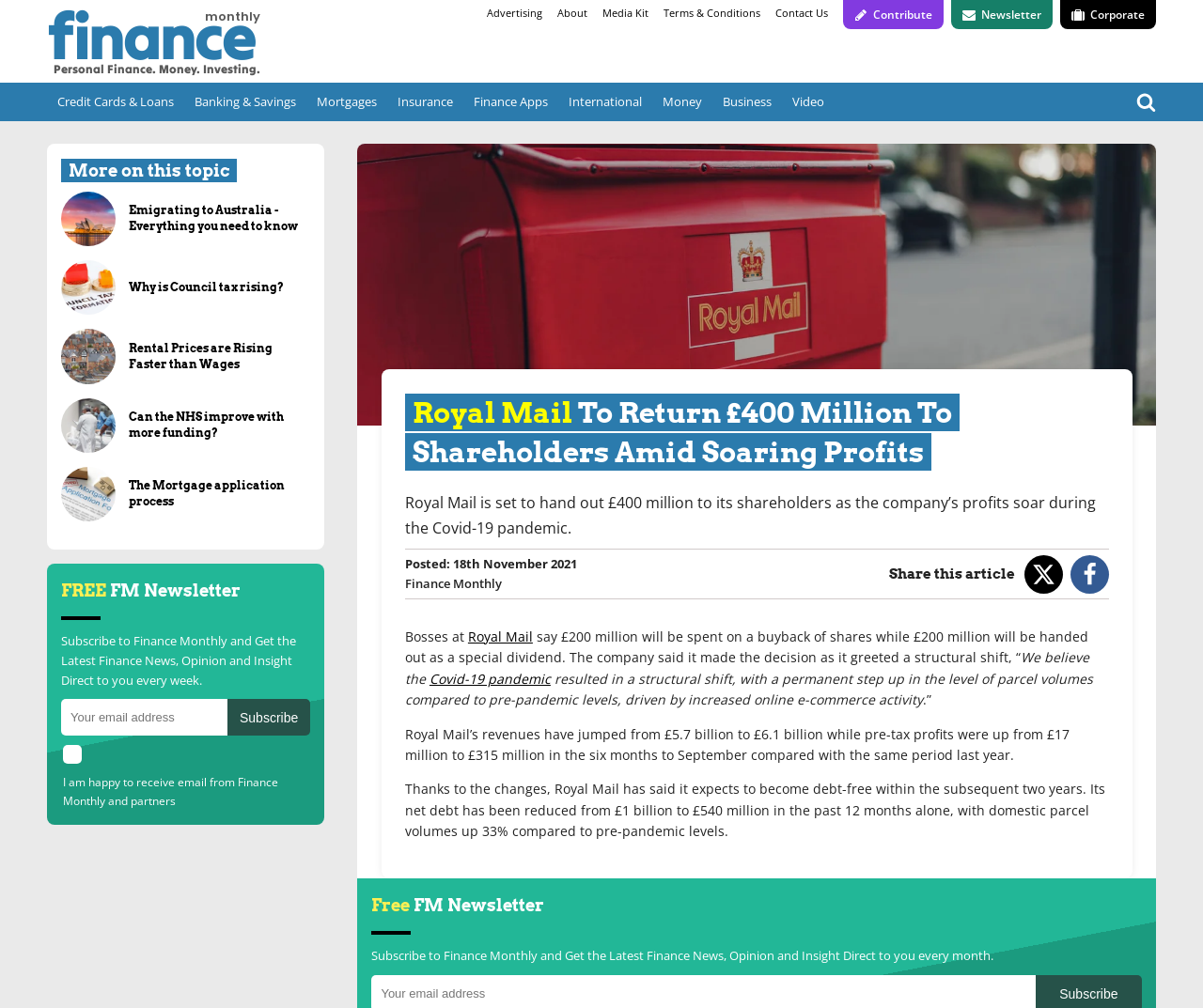Please find the bounding box coordinates for the clickable element needed to perform this instruction: "Click on the 'Contribute' link".

[0.701, 0.0, 0.784, 0.029]